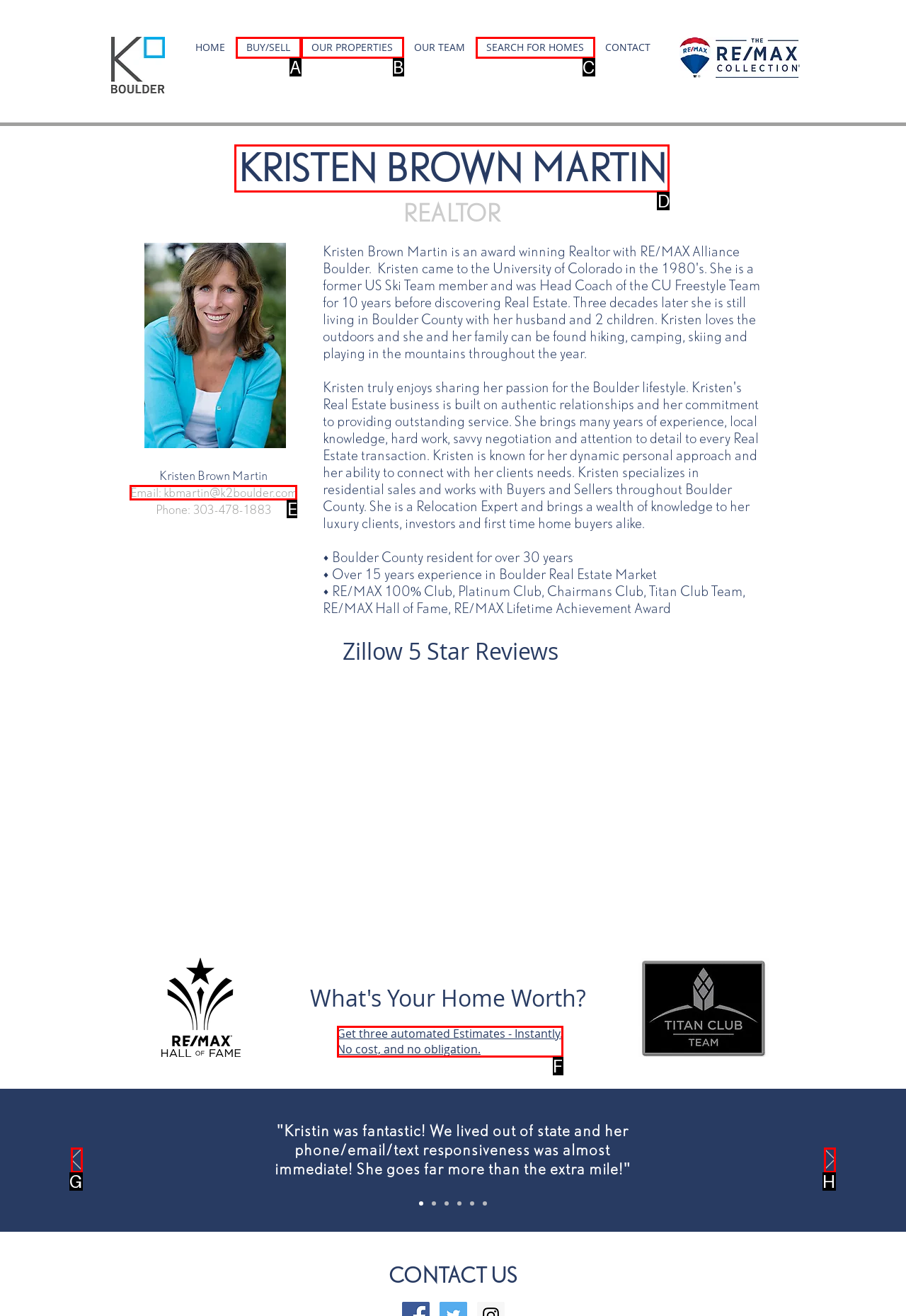Indicate which HTML element you need to click to complete the task: View Kristen Brown Martin's profile. Provide the letter of the selected option directly.

D